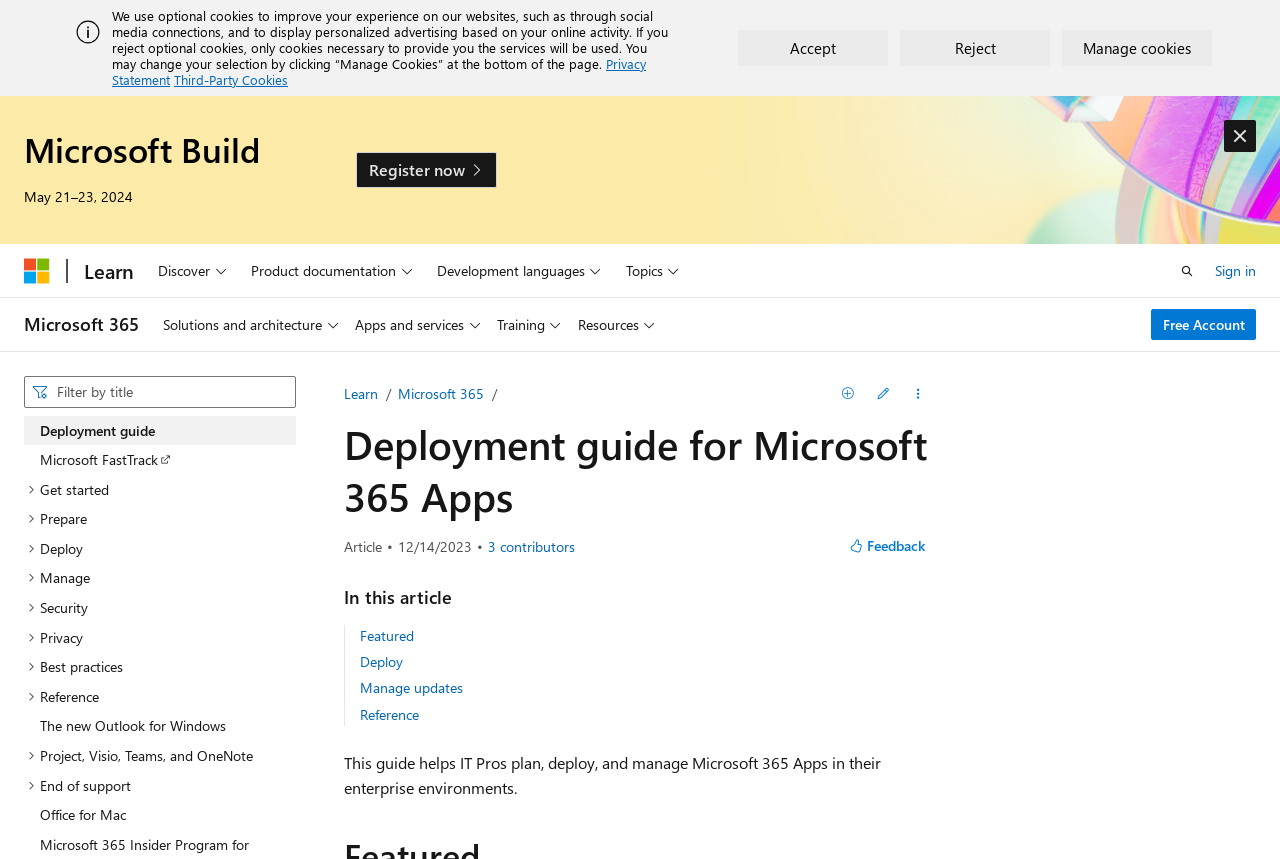Using the information shown in the image, answer the question with as much detail as possible: What is the purpose of the button with the text 'Accept'?

I found a section at the top of the page with a message about cookies and a button with the text 'Accept'. This suggests that the purpose of the button is to accept cookies.